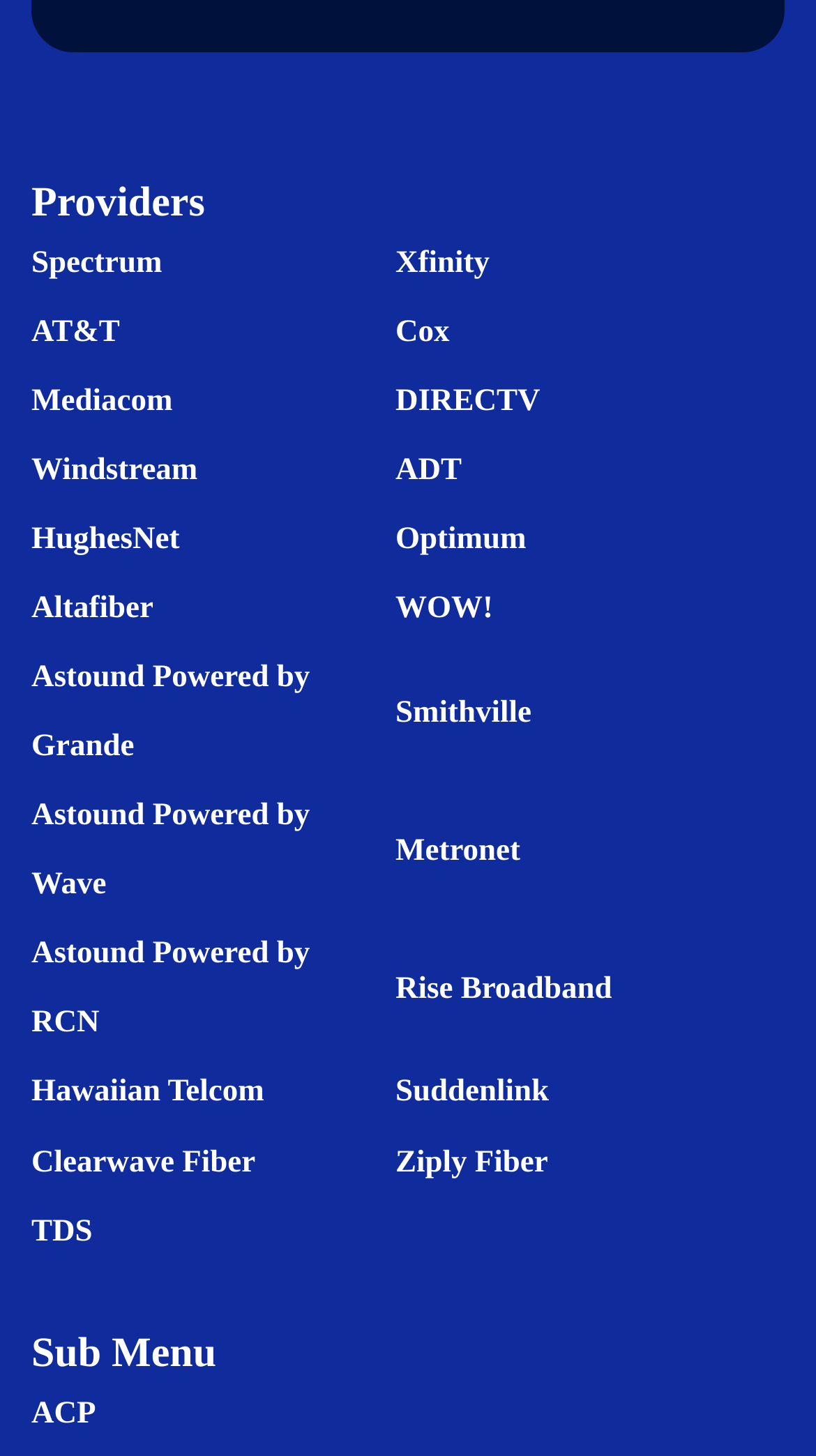Determine the bounding box coordinates of the region I should click to achieve the following instruction: "Go to ACP". Ensure the bounding box coordinates are four float numbers between 0 and 1, i.e., [left, top, right, bottom].

[0.038, 0.959, 0.118, 0.982]